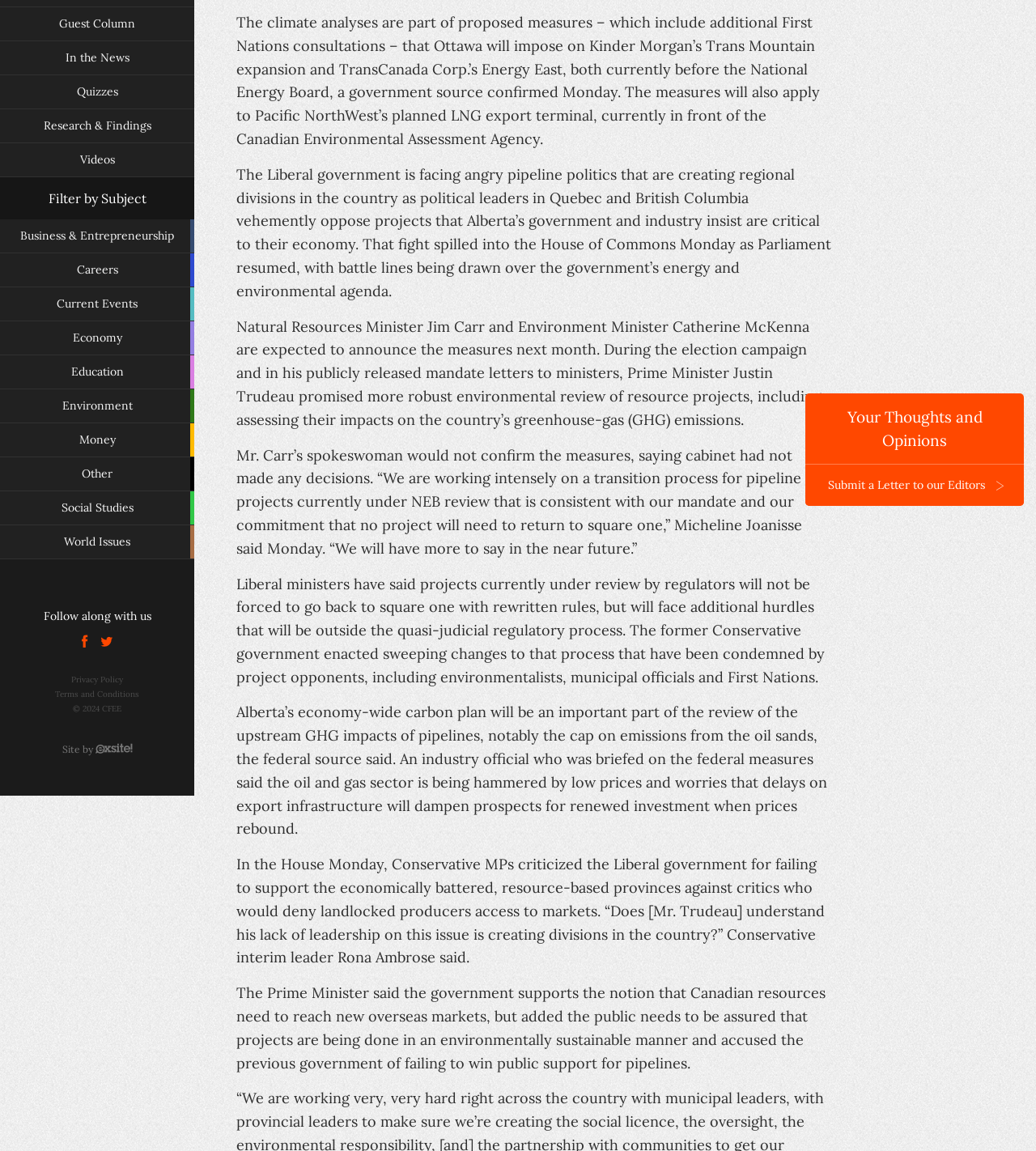Bounding box coordinates are specified in the format (top-left x, top-left y, bottom-right x, bottom-right y). All values are floating point numbers bounded between 0 and 1. Please provide the bounding box coordinate of the region this sentence describes: In the News

[0.0, 0.036, 0.188, 0.065]